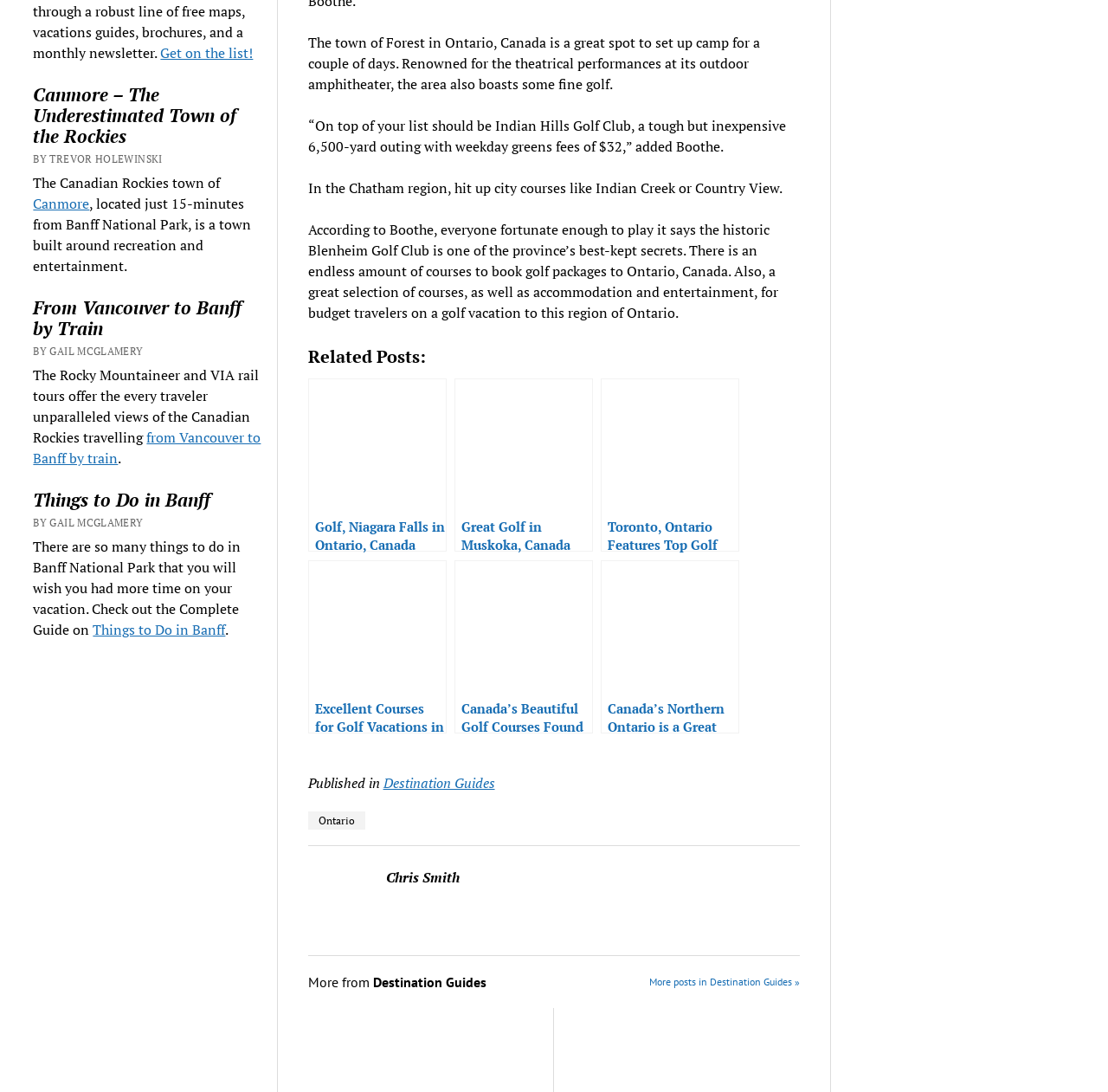Please mark the clickable region by giving the bounding box coordinates needed to complete this instruction: "Click on 'Get on the list!' link".

[0.145, 0.04, 0.228, 0.057]